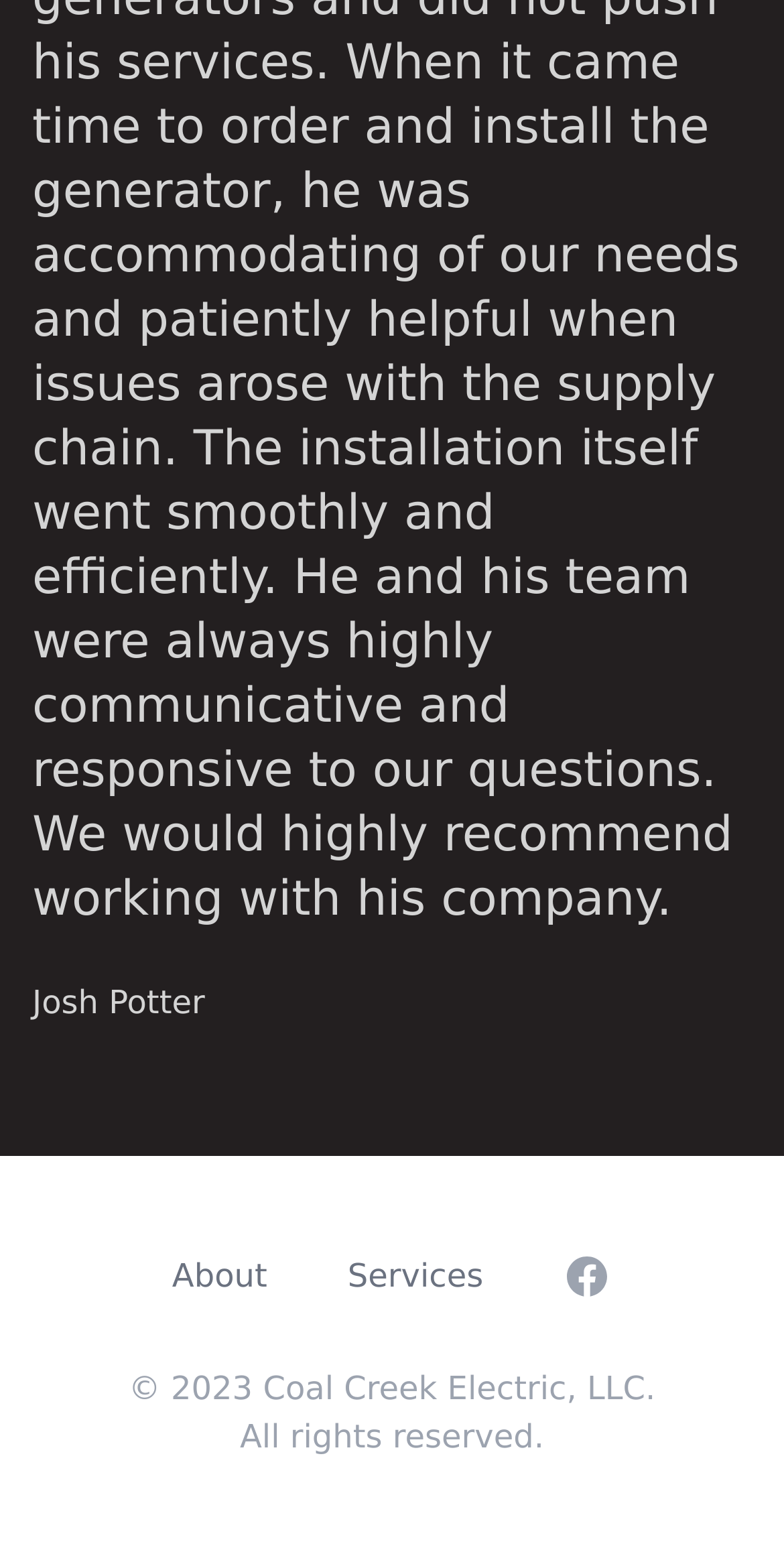Analyze the image and provide a detailed answer to the question: Who is the owner of Coal Creek Electric?

The owner of Coal Creek Electric can be found in the footer section of the webpage, where it is written 'Josh Potter'.